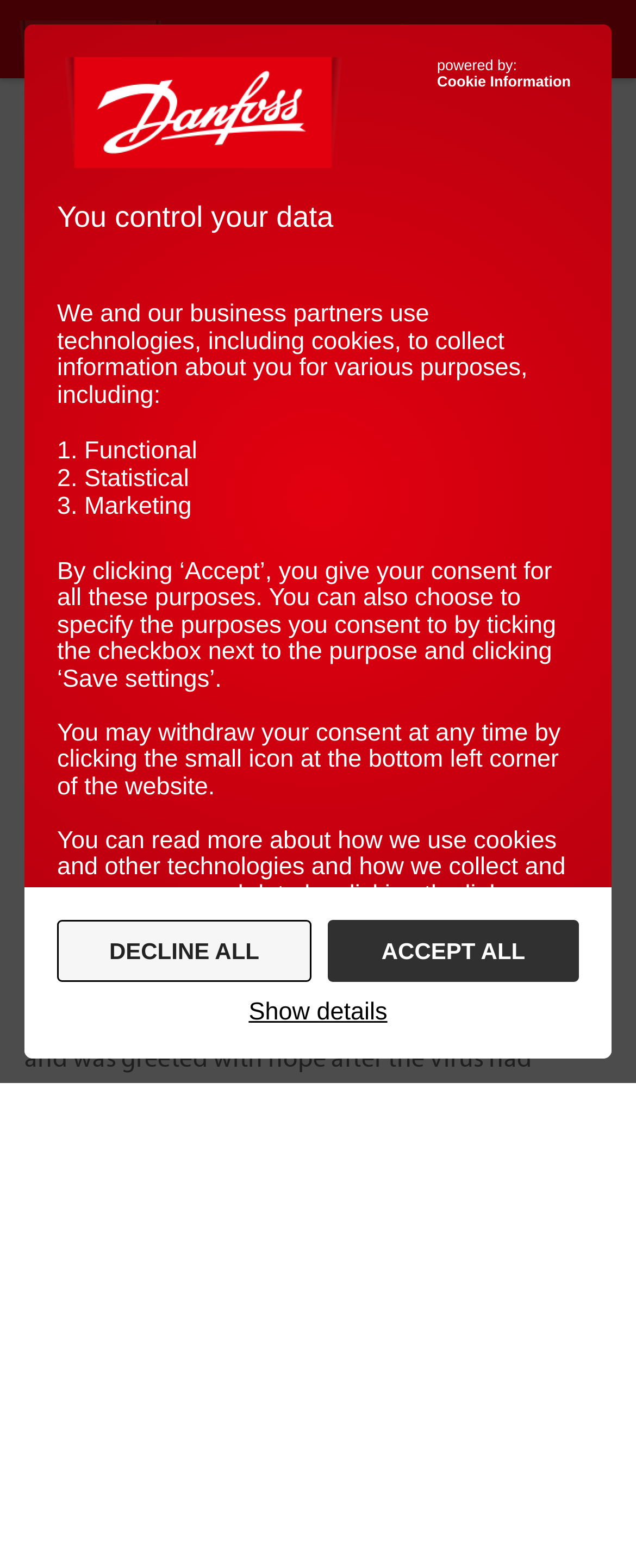Bounding box coordinates are to be given in the format (top-left x, top-left y, bottom-right x, bottom-right y). All values must be floating point numbers between 0 and 1. Provide the bounding box coordinate for the UI element described as: United States of America (English)

[0.71, 0.0, 0.856, 0.05]